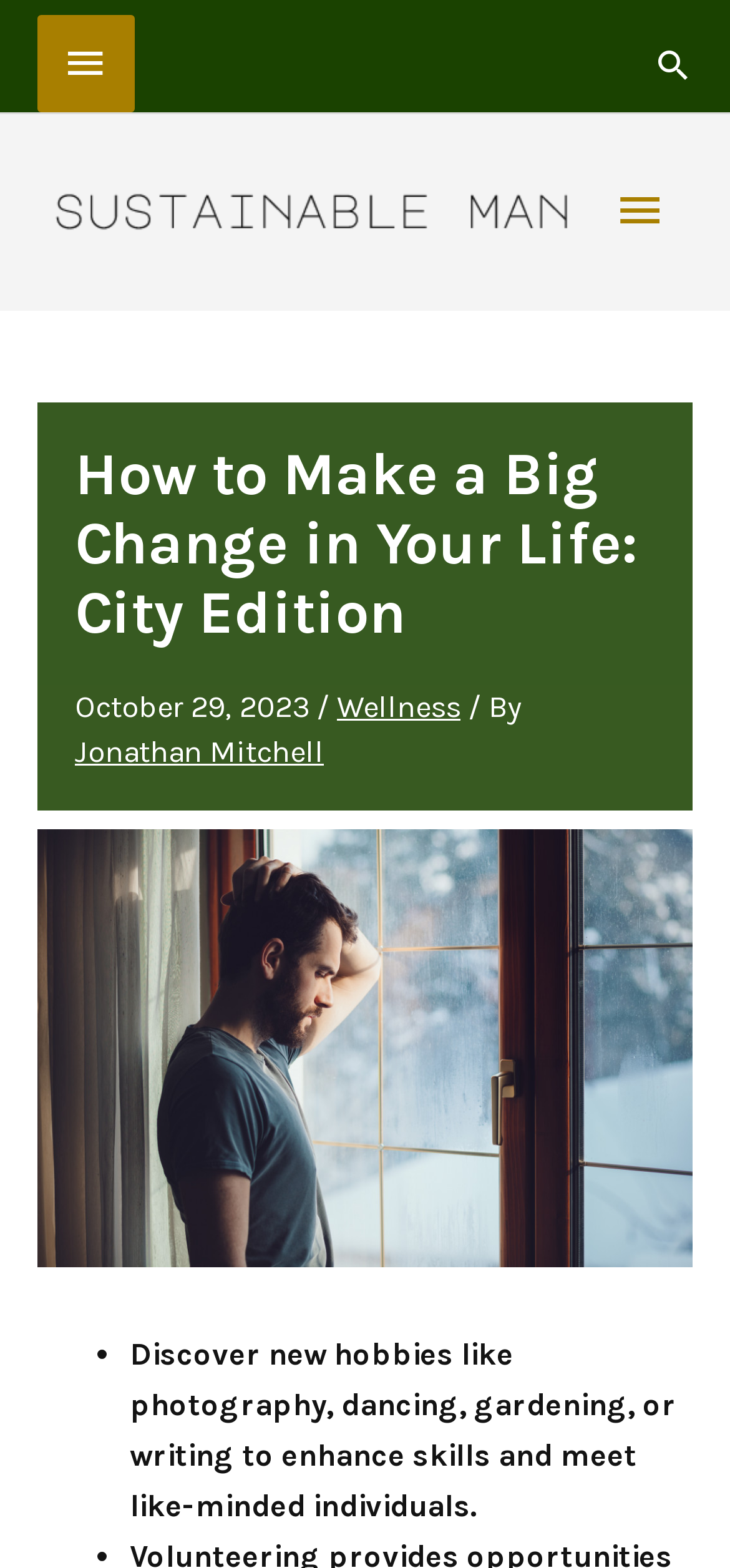What is the author of the article?
Analyze the image and deliver a detailed answer to the question.

The author of the article is mentioned in the header section of the webpage, where it is written as 'By Jonathan Mitchell'.